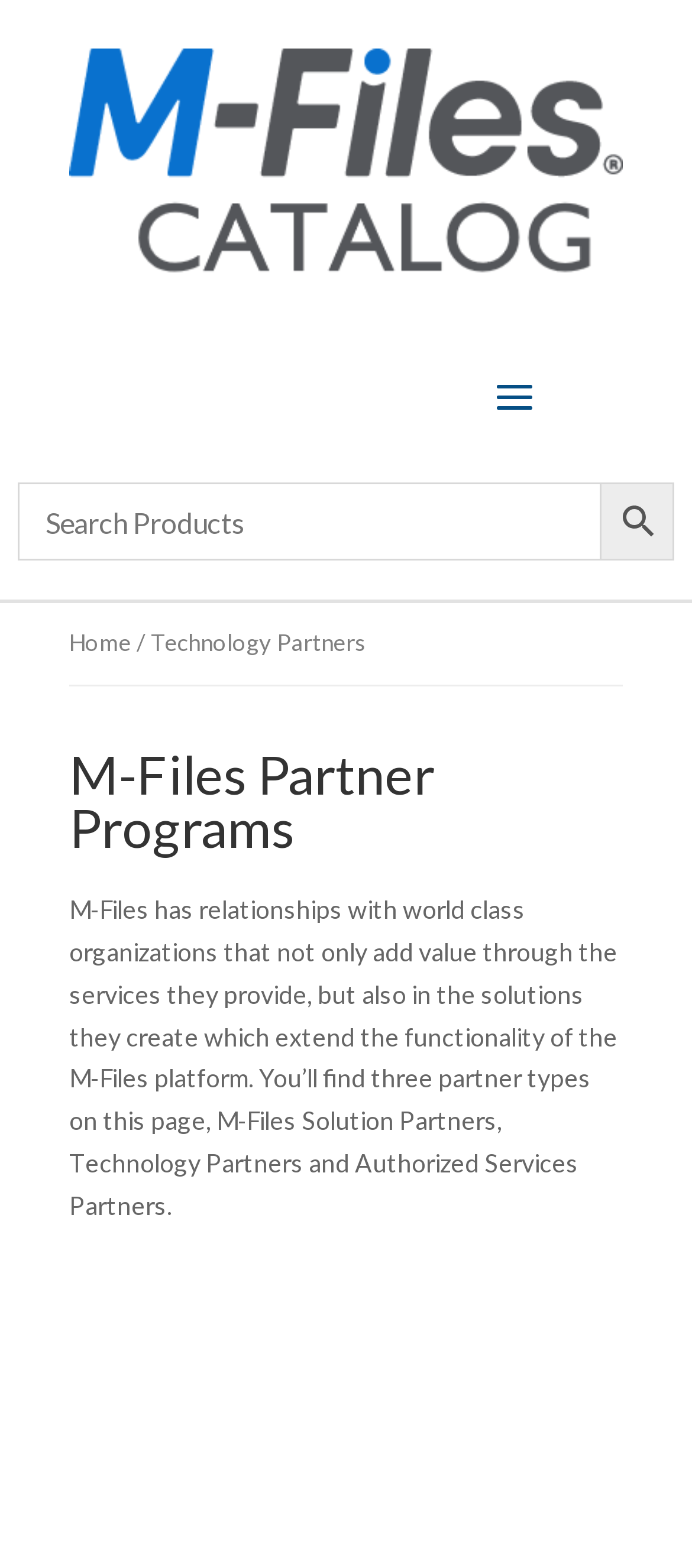Bounding box coordinates are given in the format (top-left x, top-left y, bottom-right x, bottom-right y). All values should be floating point numbers between 0 and 1. Provide the bounding box coordinate for the UI element described as: Home

[0.1, 0.401, 0.197, 0.419]